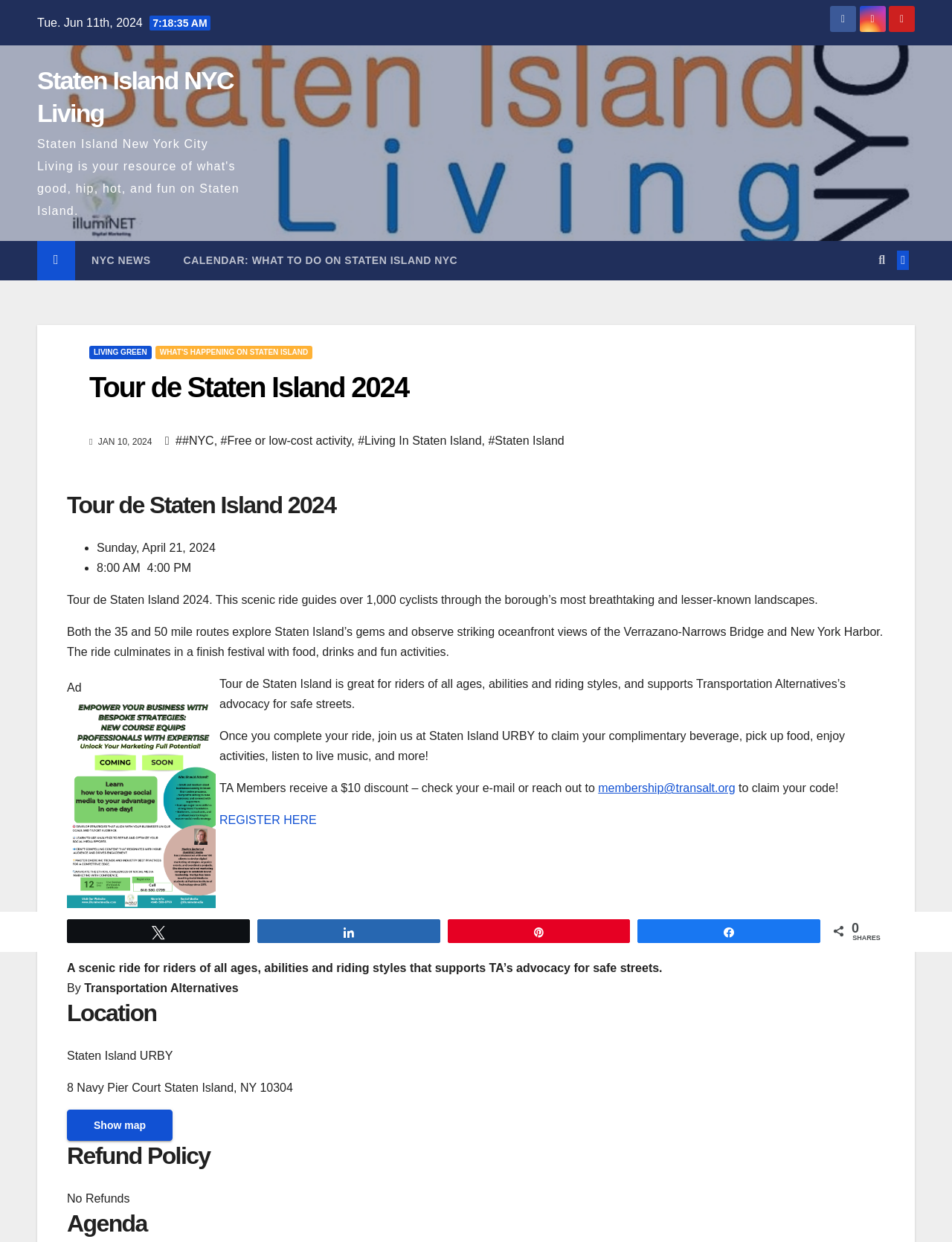Can you identify the bounding box coordinates of the clickable region needed to carry out this instruction: 'Visit the website of Bob Harris Enterprises'? The coordinates should be four float numbers within the range of 0 to 1, stated as [left, top, right, bottom].

None